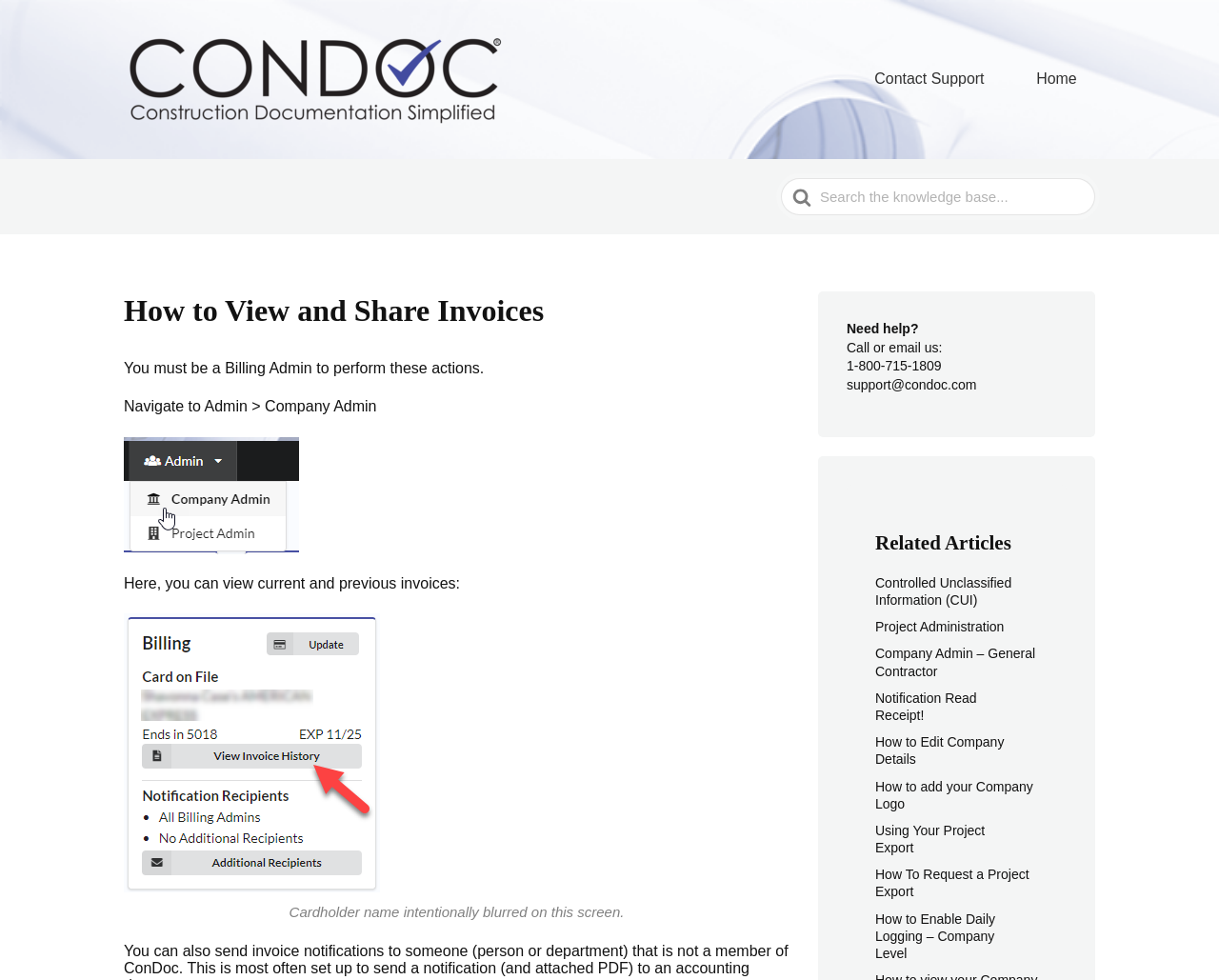Determine the bounding box coordinates of the clickable region to execute the instruction: "Go to Home". The coordinates should be four float numbers between 0 and 1, denoted as [left, top, right, bottom].

[0.855, 0.066, 0.898, 0.096]